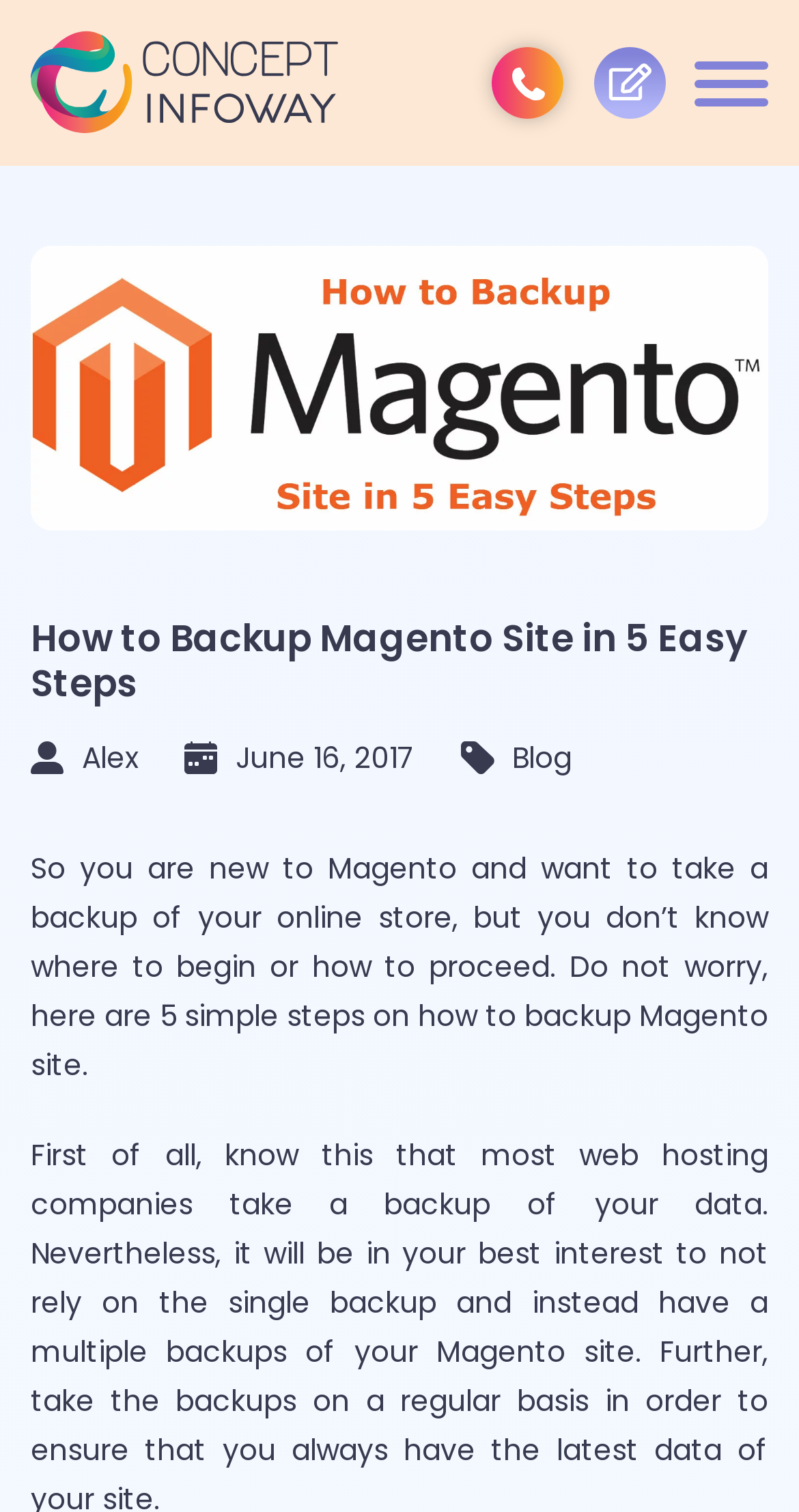Using the elements shown in the image, answer the question comprehensively: What is the date of the blog post?

I found the date of the blog post by looking at the StaticText element with the text 'June 16, 2017' which is located below the heading 'How to Backup Magento Site in 5 Easy Steps'.